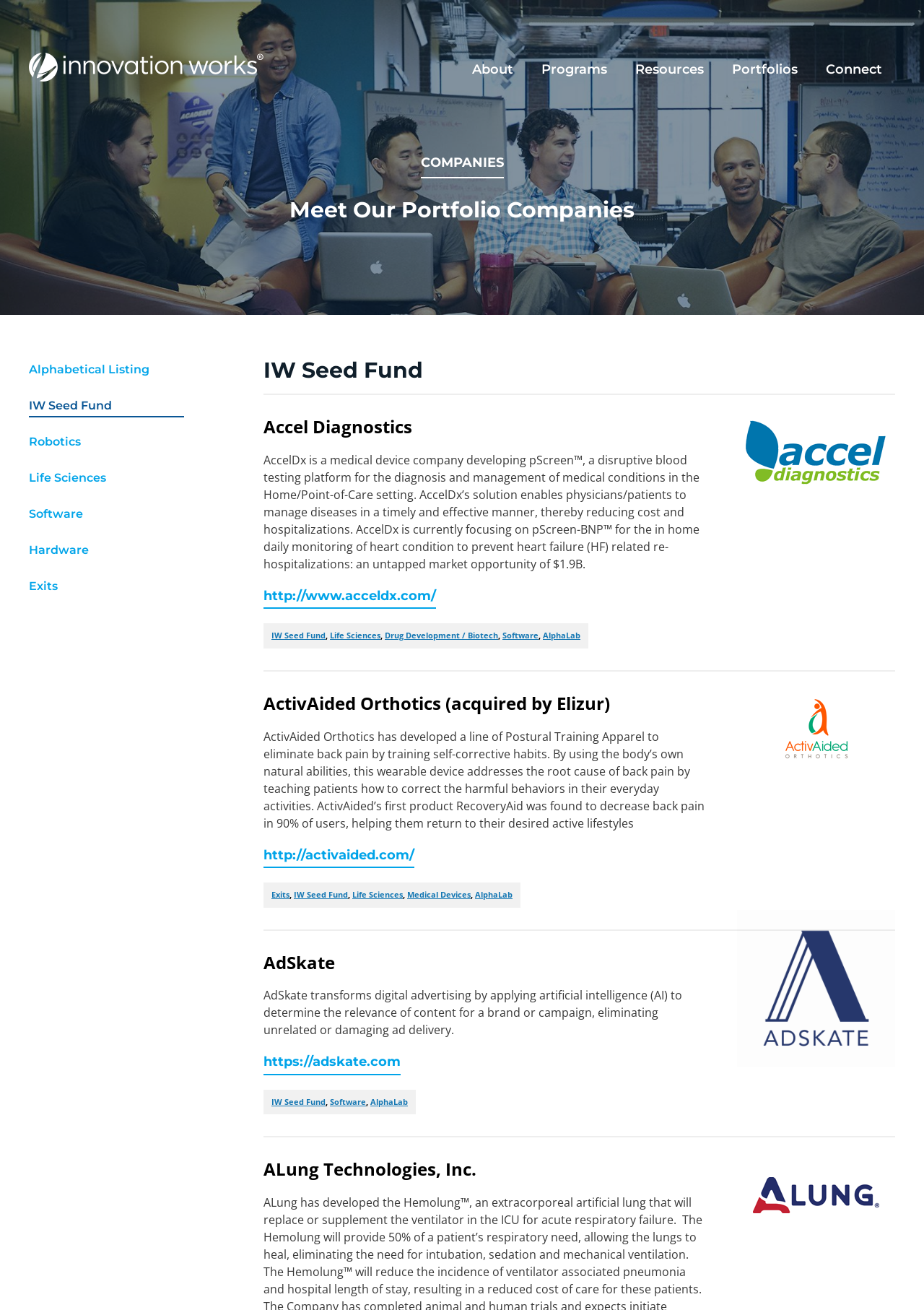What are the categories of companies listed?
Identify the answer in the screenshot and reply with a single word or phrase.

Life Sciences, Software, Hardware, Exits